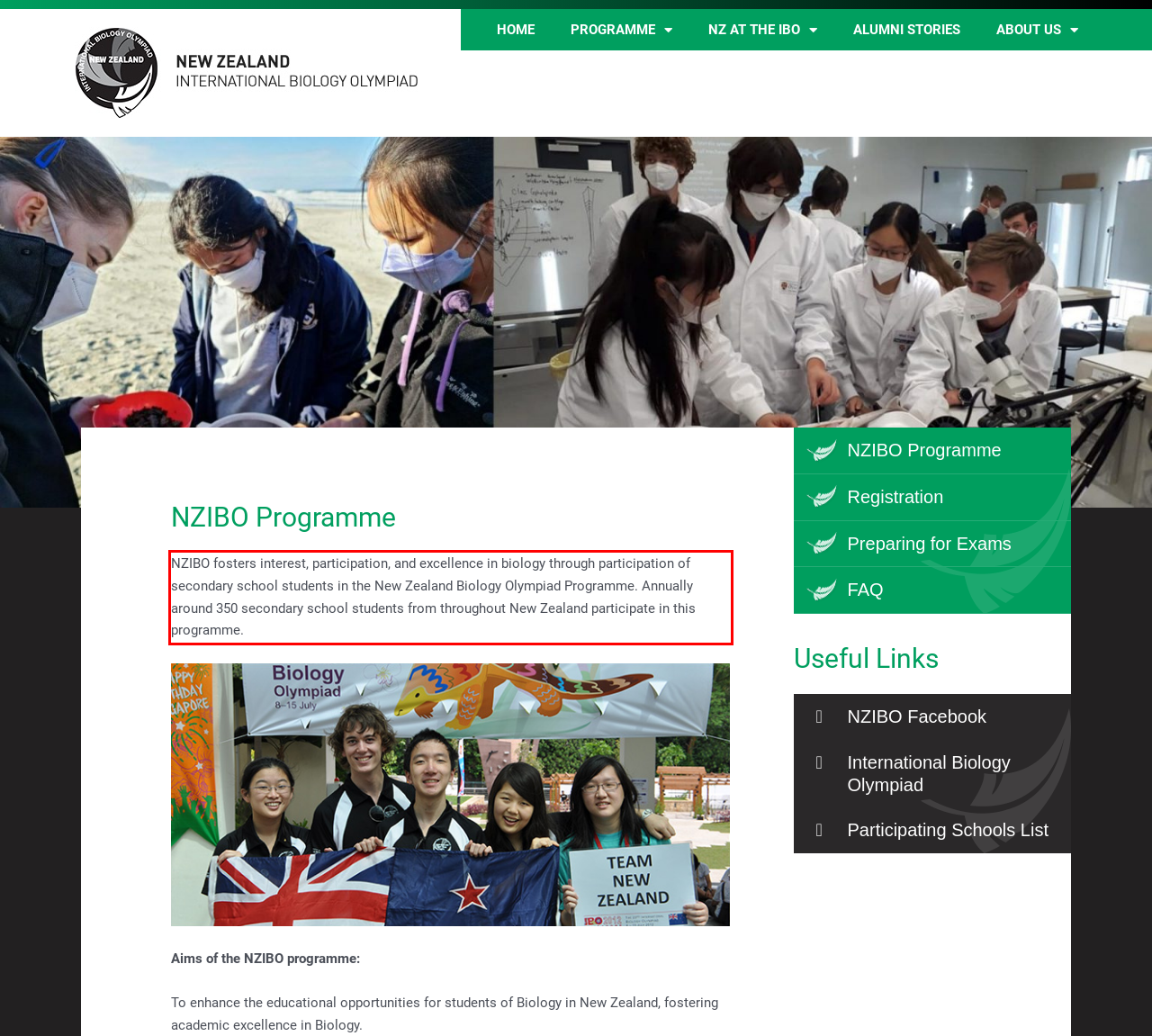Given a screenshot of a webpage, identify the red bounding box and perform OCR to recognize the text within that box.

NZIBO fosters interest, participation, and excellence in biology through participation of secondary school students in the New Zealand Biology Olympiad Programme. Annually around 350 secondary school students from throughout New Zealand participate in this programme.